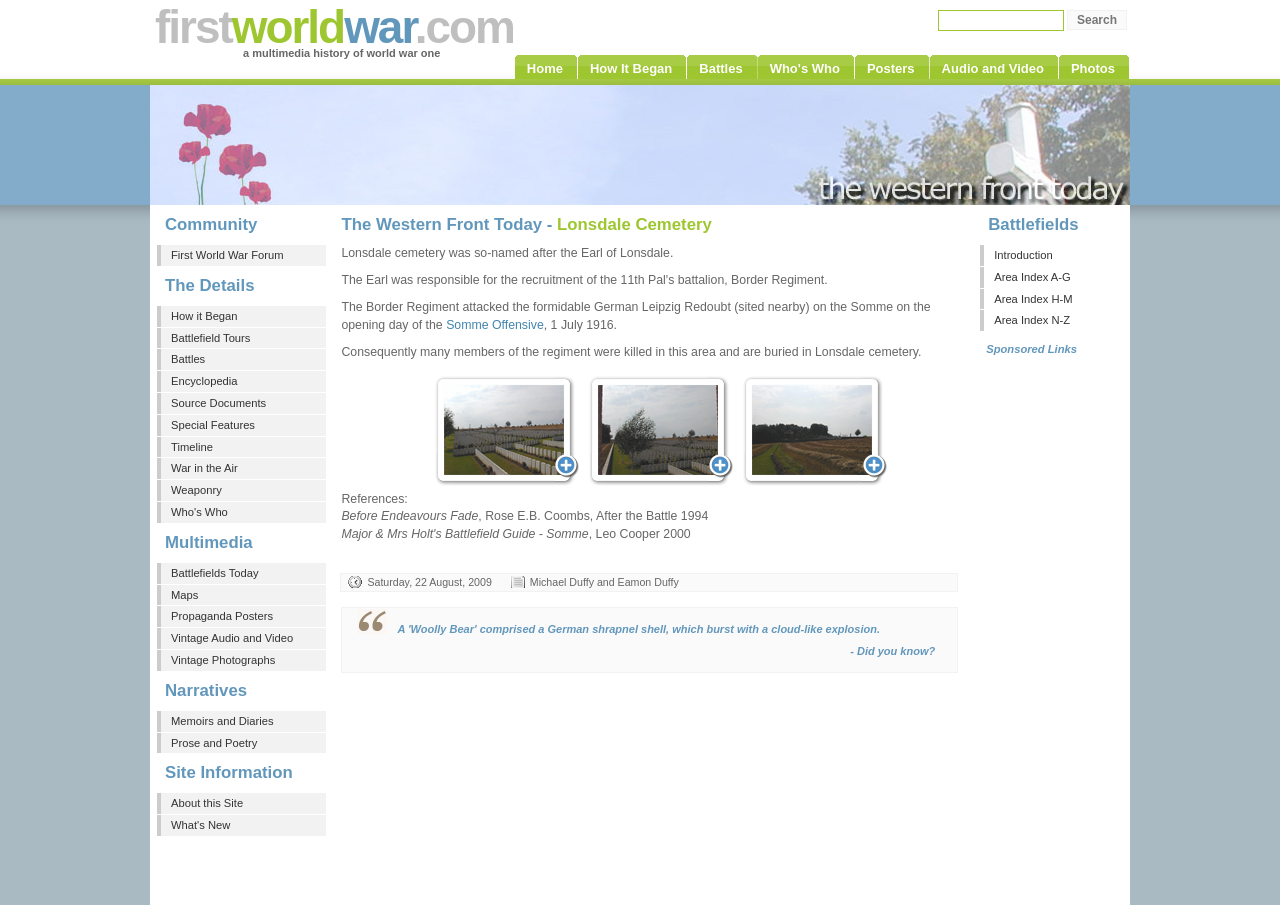Please respond in a single word or phrase: 
What is the name of the cemetery described on this webpage?

Lonsdale Cemetery